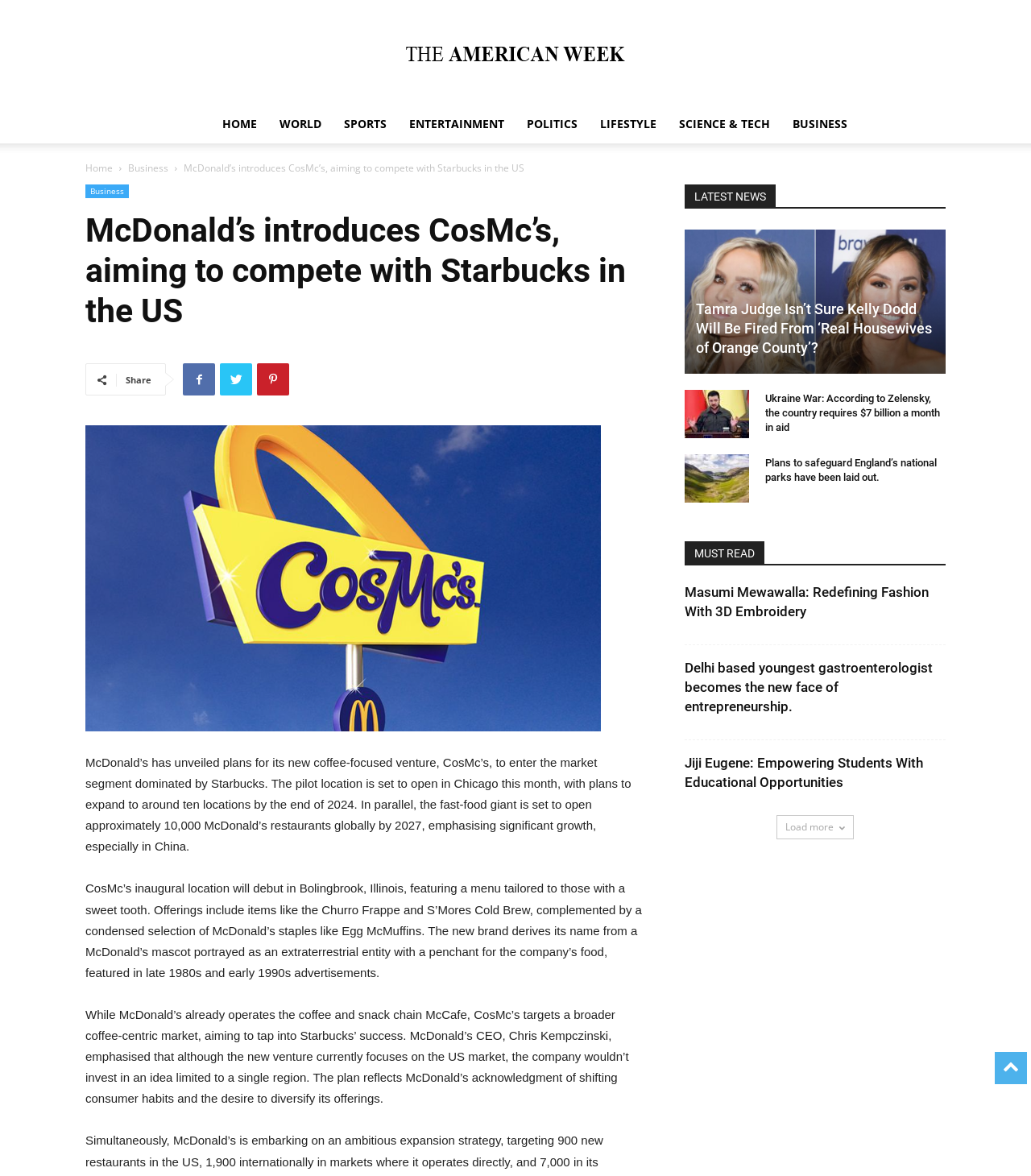Find the bounding box of the web element that fits this description: "PRIVACY POLICY".

None